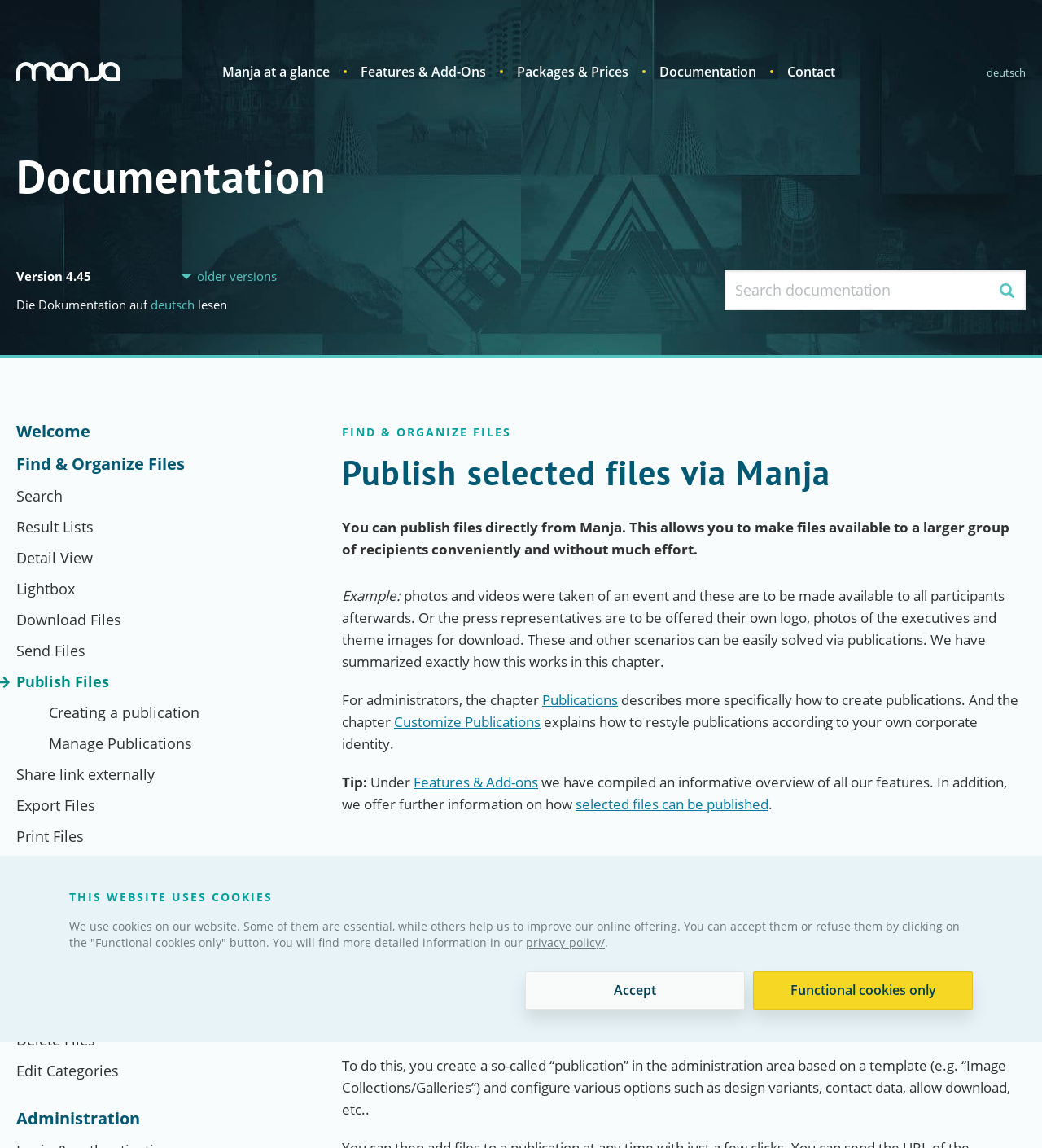Find the bounding box of the UI element described as: "INVENTORY LOG-IN". The bounding box coordinates should be given as four float values between 0 and 1, i.e., [left, top, right, bottom].

None